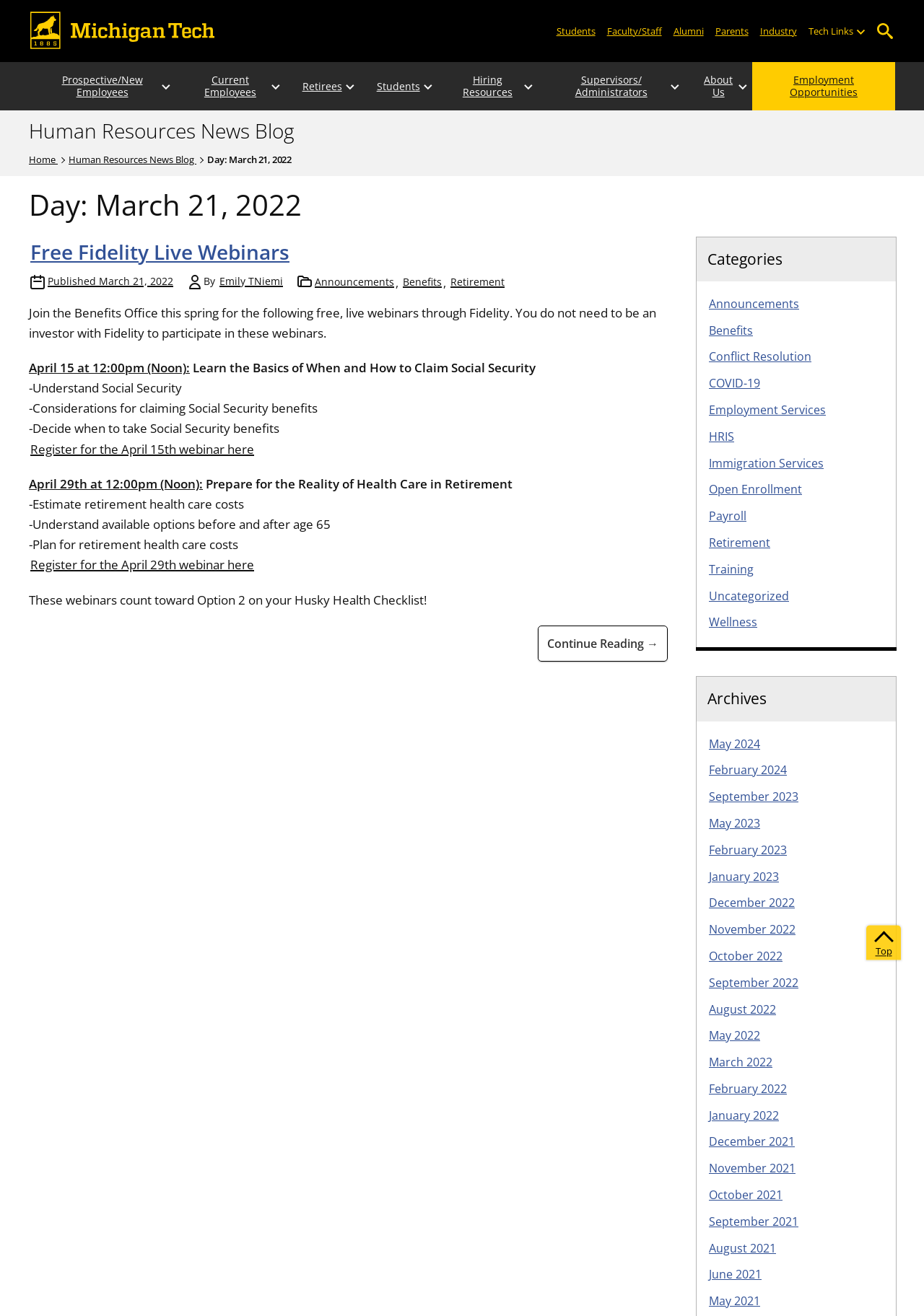Can you determine the bounding box coordinates of the area that needs to be clicked to fulfill the following instruction: "Explore advanced searching options"?

None